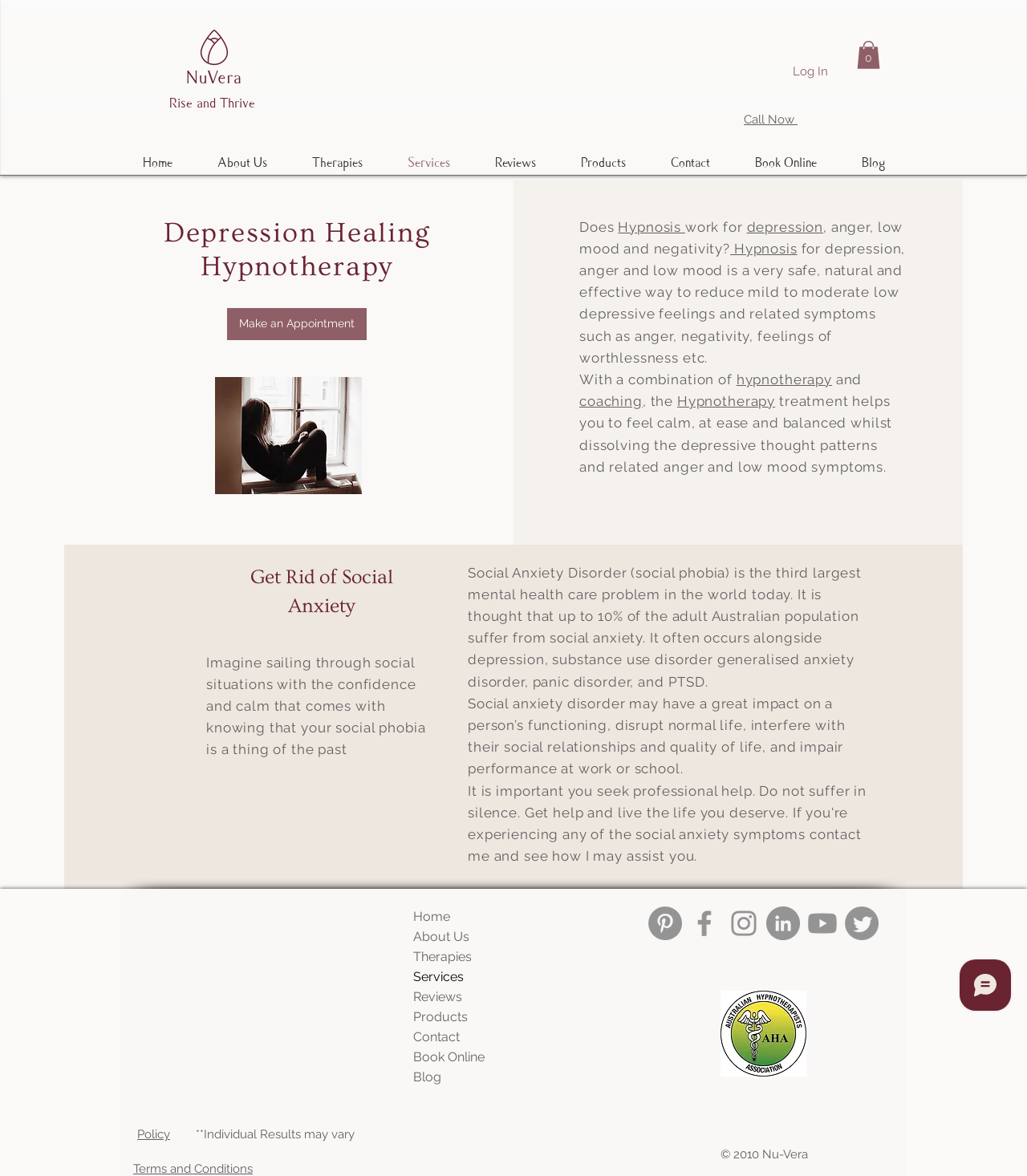What is the name of the hypnotherapist?
Can you provide an in-depth and detailed response to the question?

The name of the hypnotherapist can be found at the top of the webpage, where it says 'Depression Healing Hypnotherapy Gold Coast - Nu-Vera'. This indicates that Nu-Vera is the name of the hypnotherapist or the organization providing the hypnotherapy services.